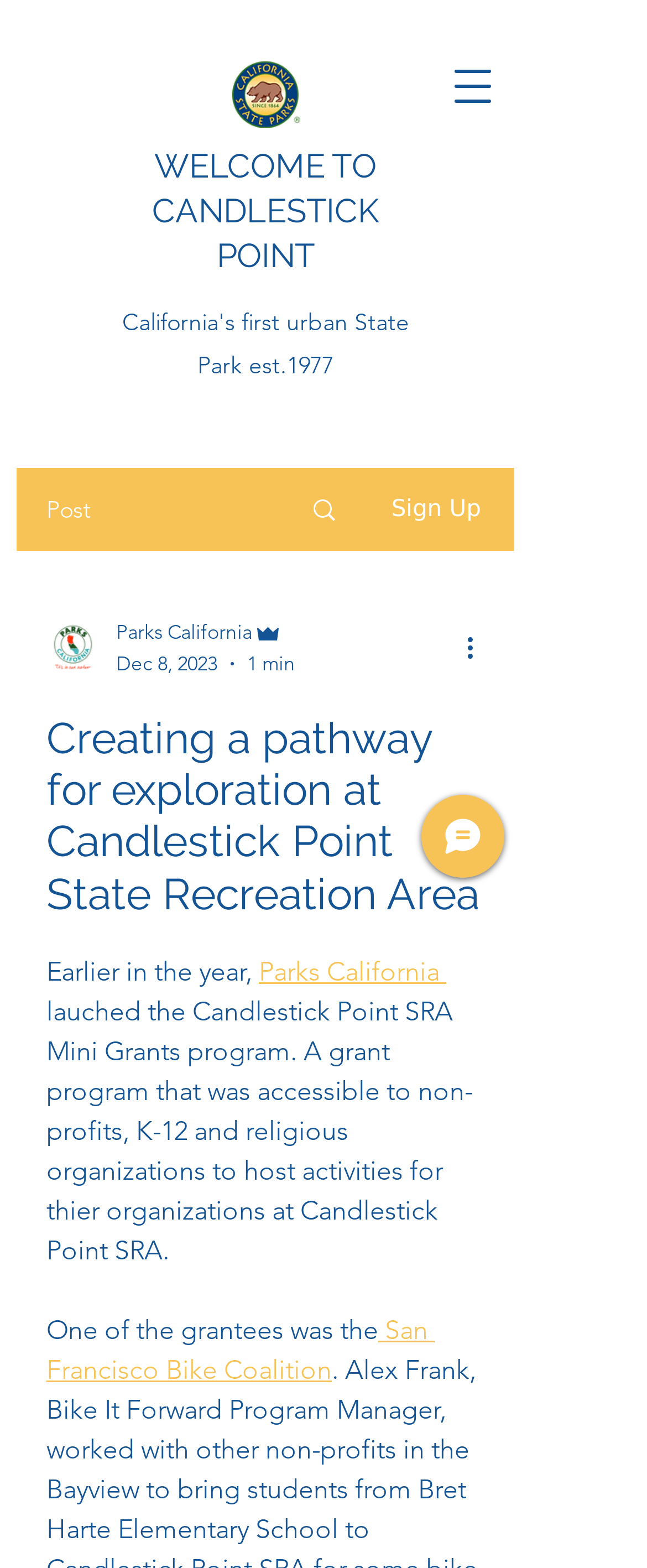Give a short answer to this question using one word or a phrase:
What is the name of the organization that received the grant?

San Francisco Bike Coalition